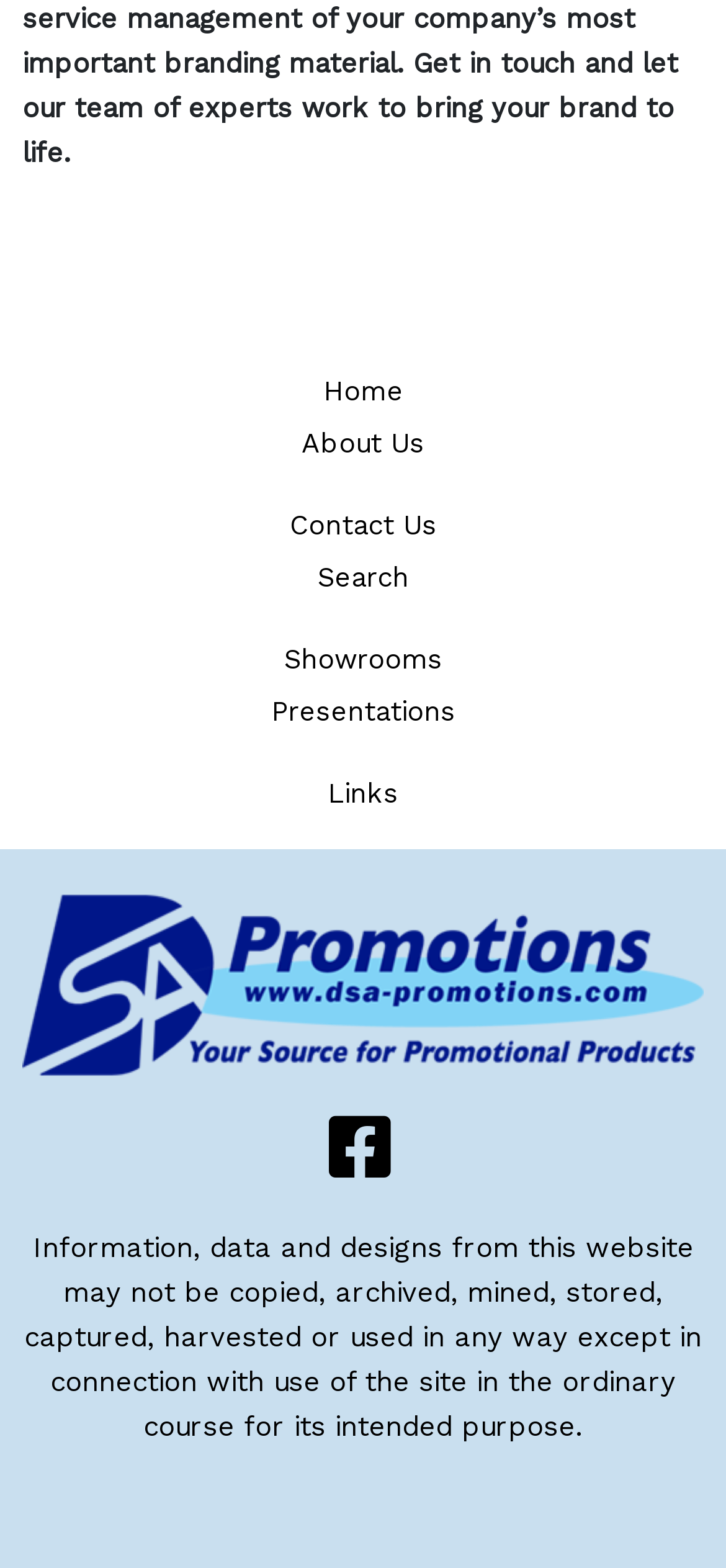How many main navigation links are there?
Please answer the question with as much detail and depth as you can.

I counted the number of links in the main navigation menu, which includes 'Home', 'About Us', 'Contact Us', 'Search', 'Showrooms', 'Presentations', and 'Links'.